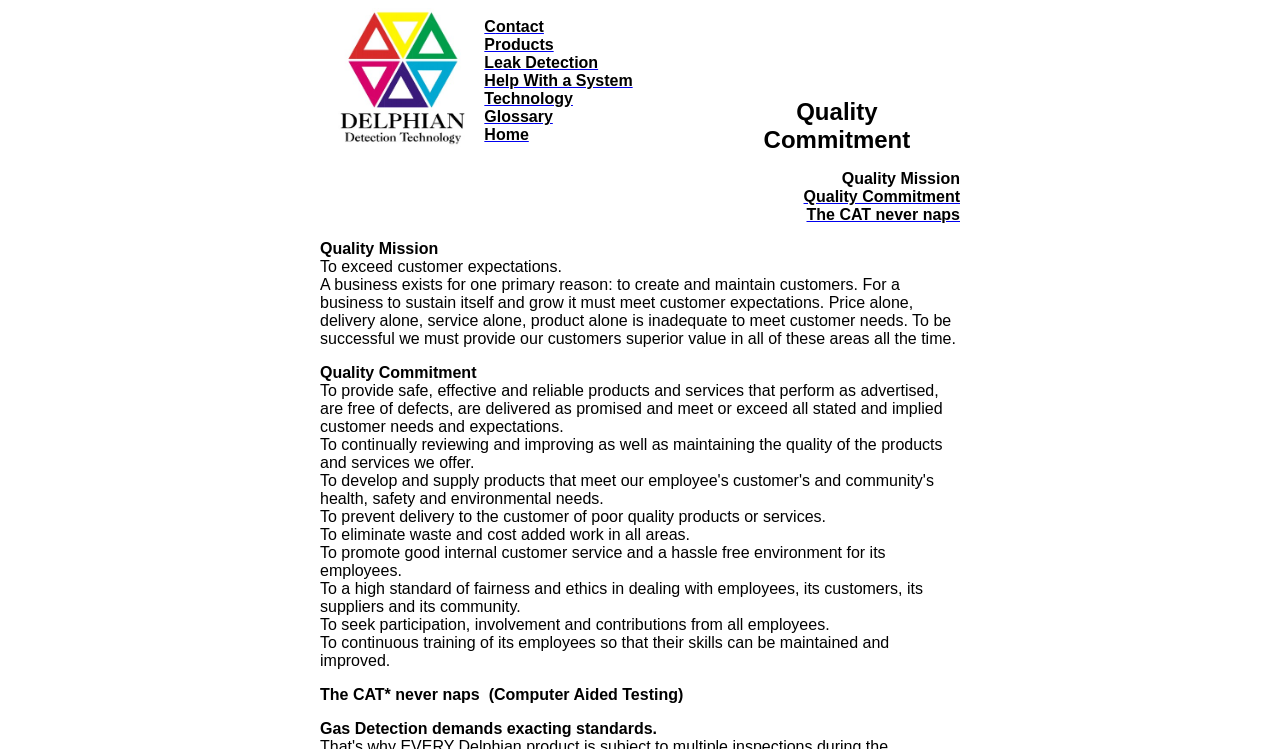What is the purpose of a business? Observe the screenshot and provide a one-word or short phrase answer.

To create and maintain customers